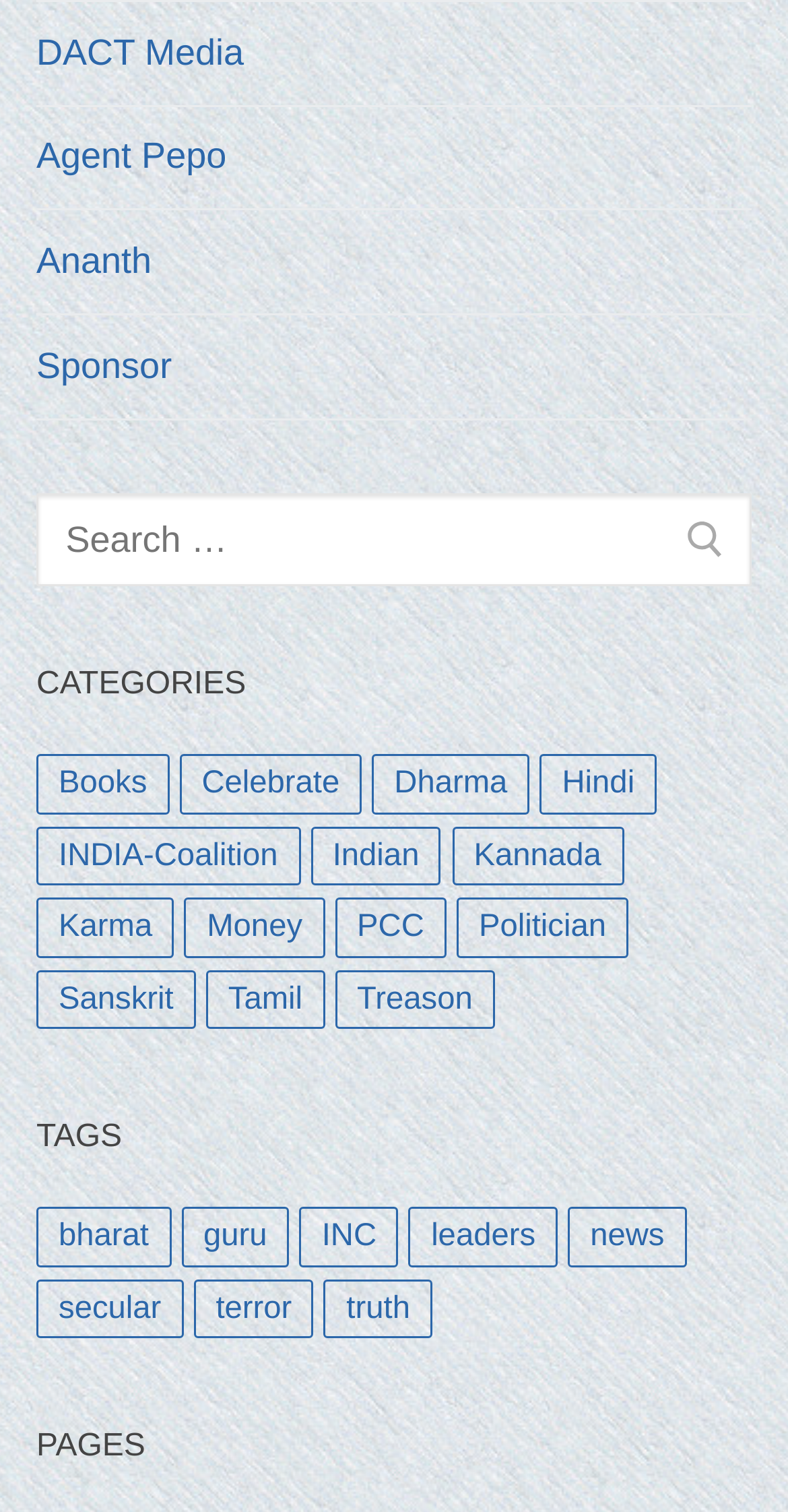What is the search function for?
Please give a detailed and elaborate explanation in response to the question.

The search function is for searching, as indicated by the static text 'Search for:' next to the search box element, which allows users to input search queries.